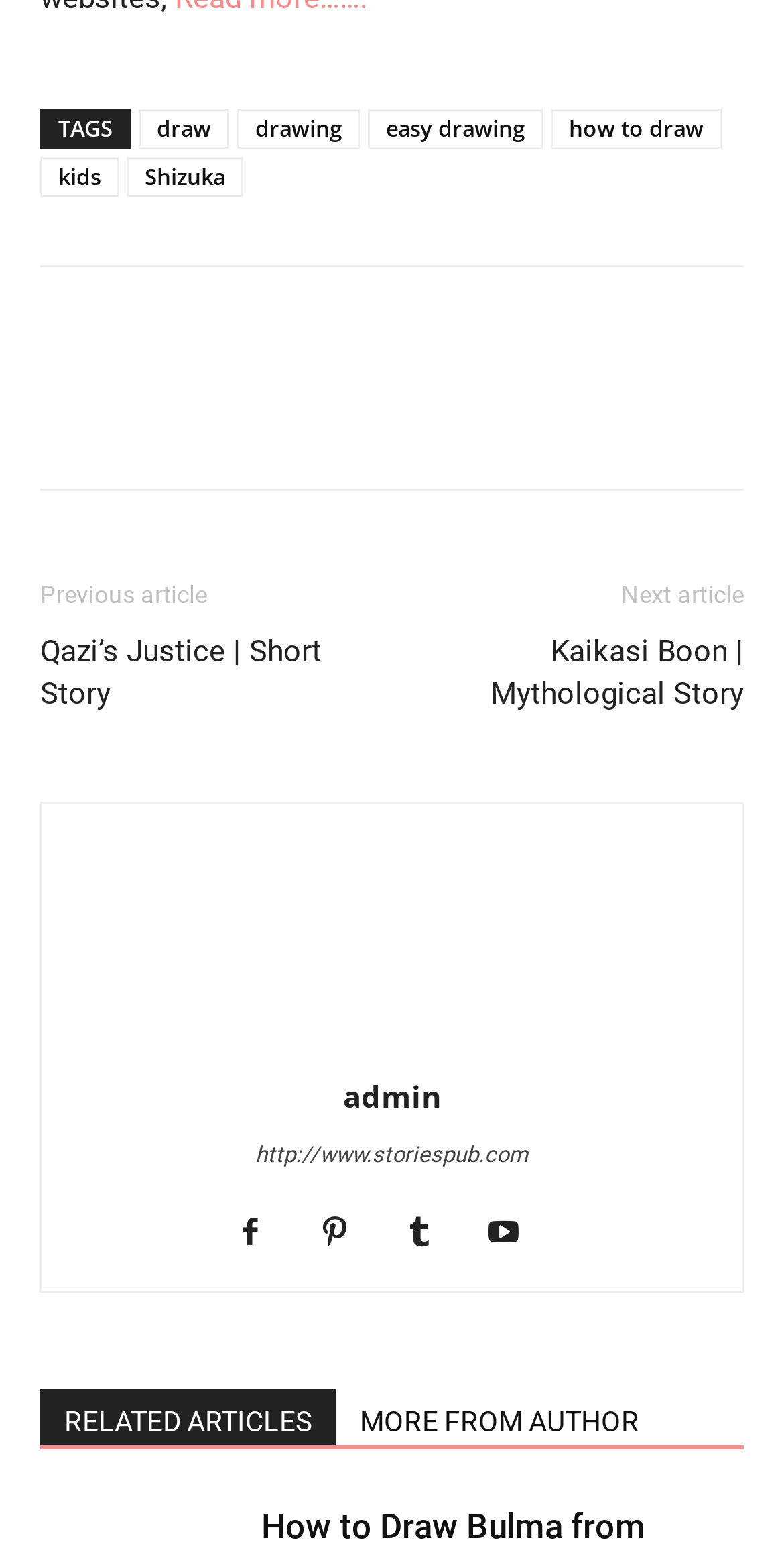Please examine the image and answer the question with a detailed explanation:
How many related articles are listed?

I looked for the heading element with the text 'RELATED ARTICLES MORE FROM AUTHOR' and found two link elements below it, which suggests that there are two related articles listed.